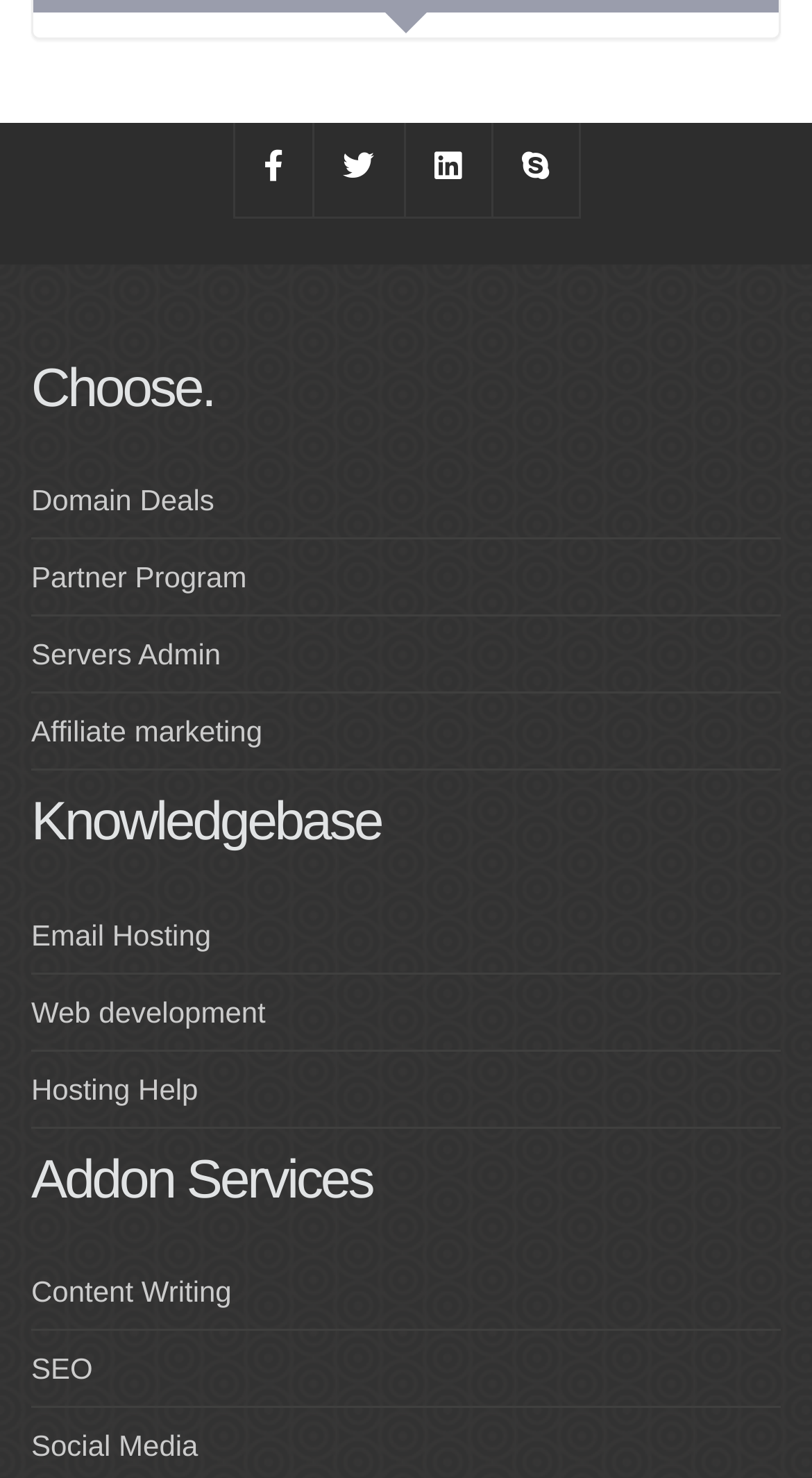Locate the bounding box coordinates of the element to click to perform the following action: 'Check out Content Writing'. The coordinates should be given as four float values between 0 and 1, in the form of [left, top, right, bottom].

[0.038, 0.863, 0.285, 0.886]